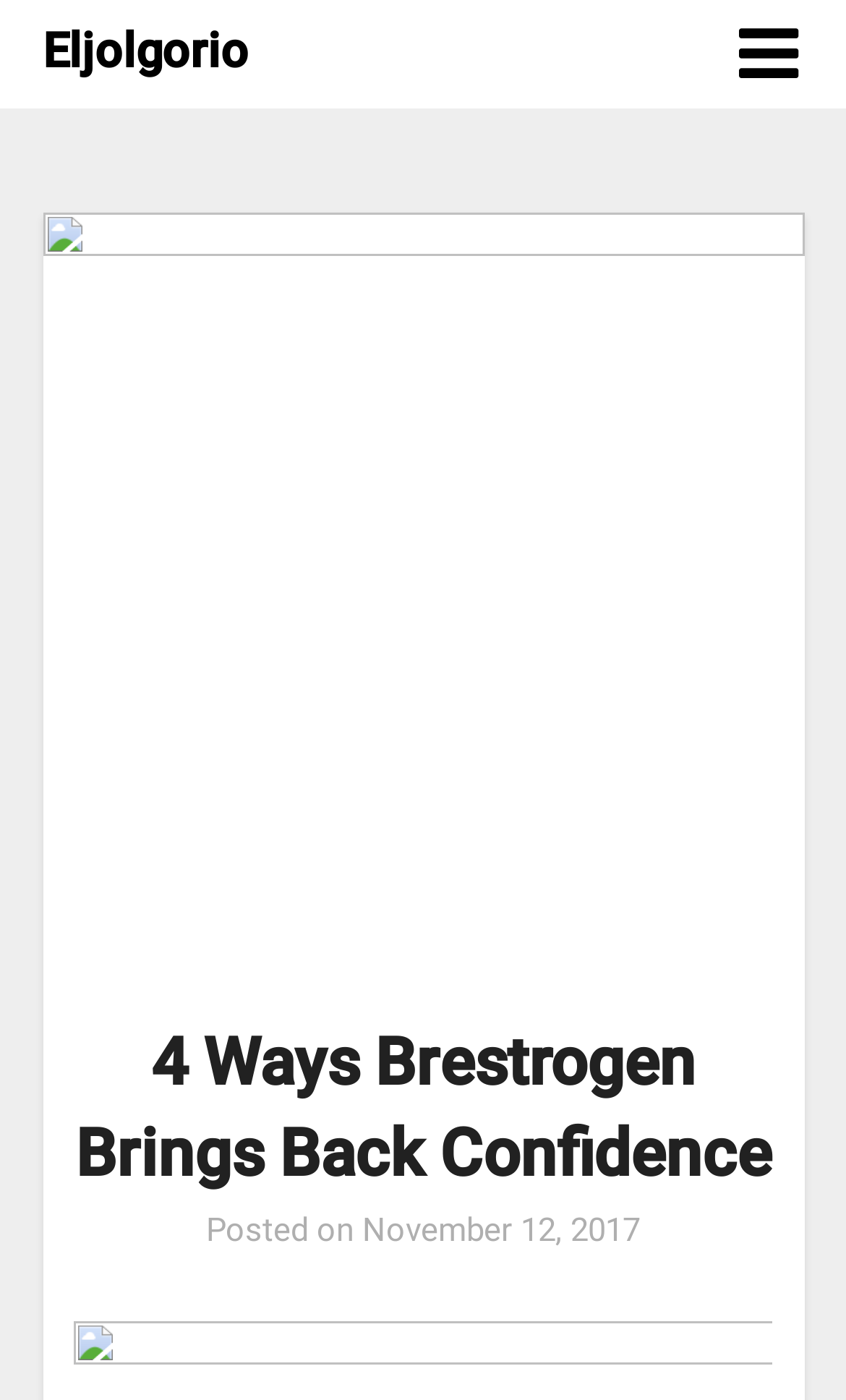Create a detailed narrative describing the layout and content of the webpage.

The webpage appears to be a blog post or article titled "4 Ways Brestrogen Brings Back Confidence" on a website called Eljolgorio. At the top-left corner, there is a link with an icon represented by a Unicode character '\uf0c9'. Below this, there is a header section that spans almost the entire width of the page, containing the title of the article in a large font size. 

To the right of the title, there is a section that displays the posting date, "November 12, 2017", which is a link. The posting date is preceded by the text "Posted on". The entire header section is positioned near the top of the page.